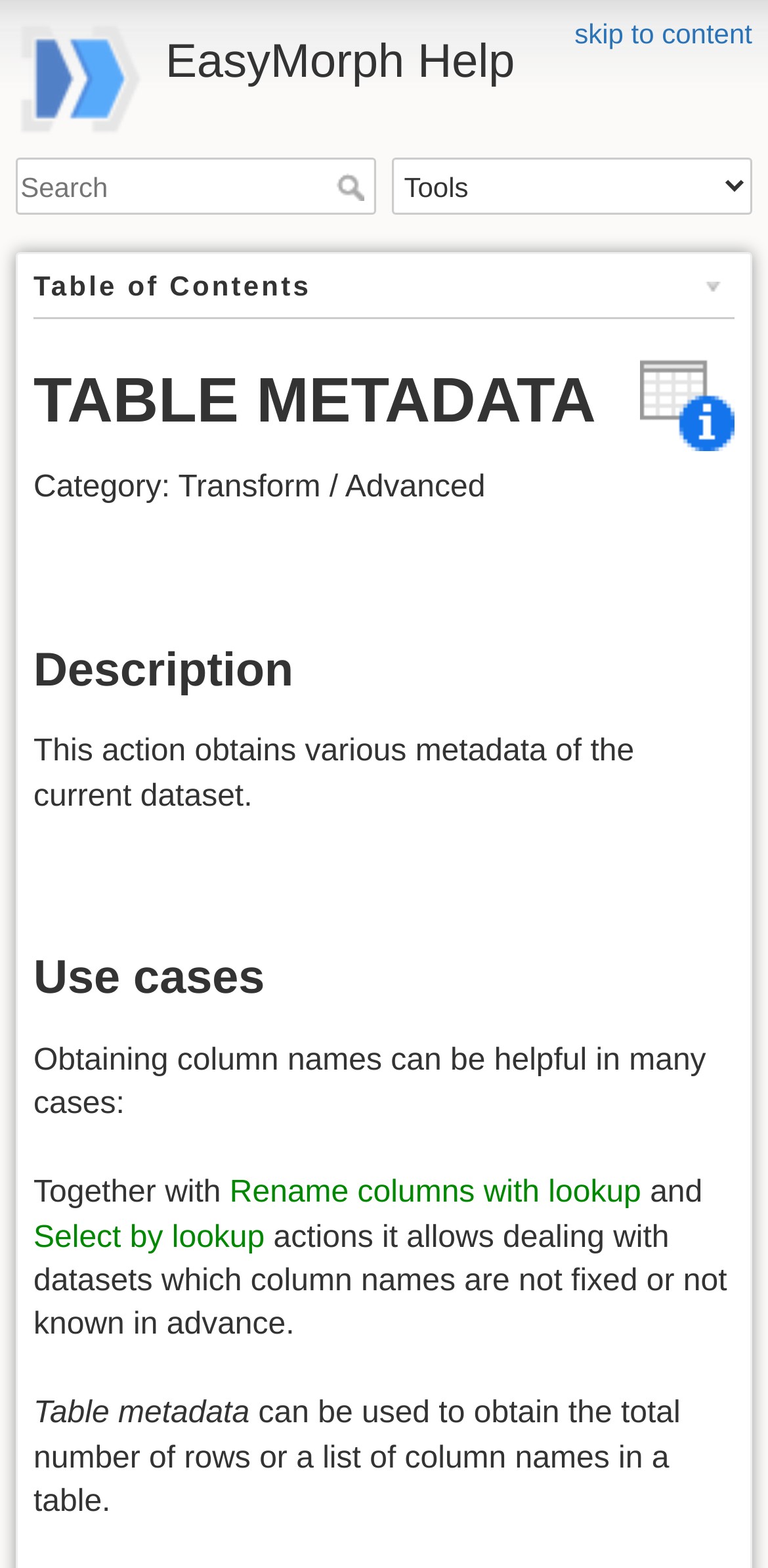Please respond in a single word or phrase: 
What can be obtained from the 'Table metadata' action?

Total number of rows or column names